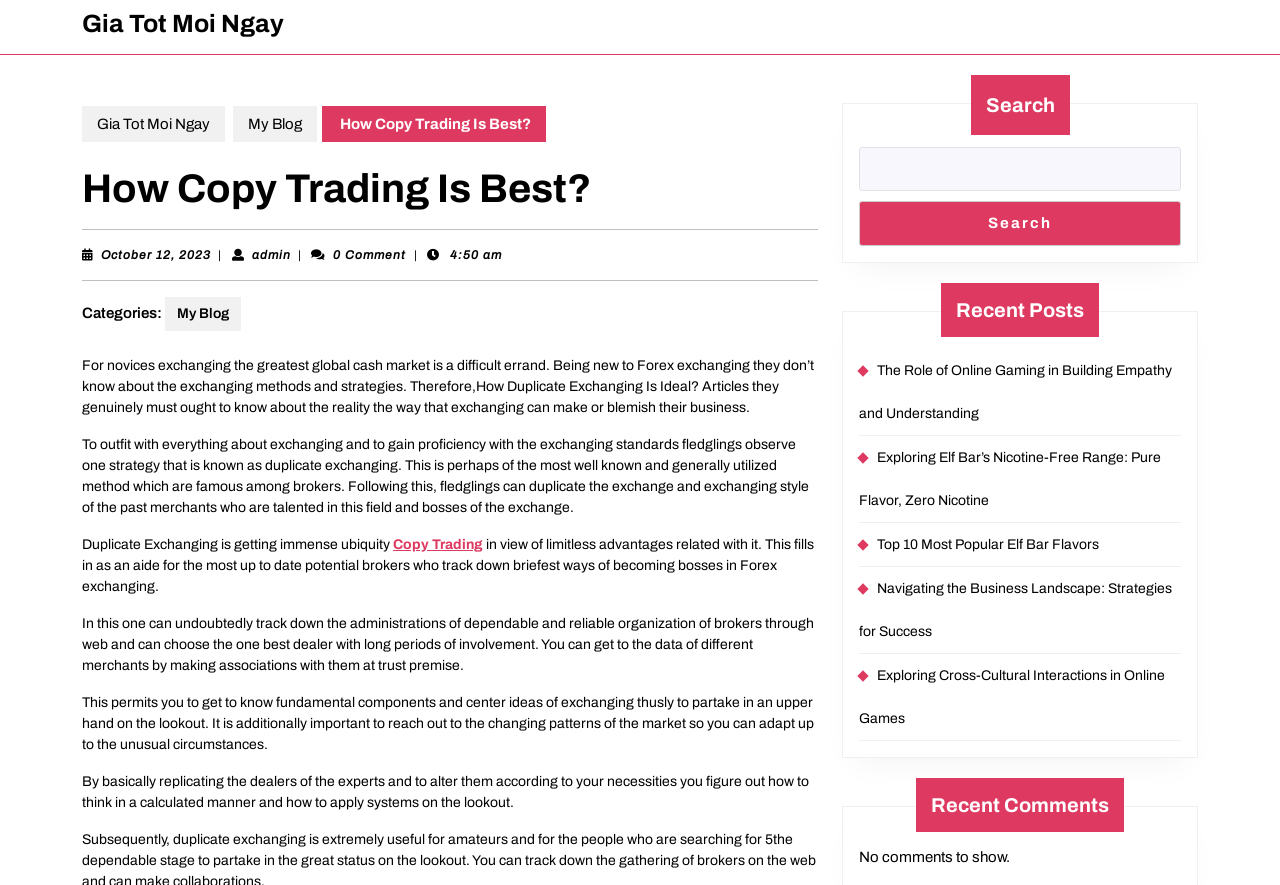Identify the bounding box for the given UI element using the description provided. Coordinates should be in the format (top-left x, top-left y, bottom-right x, bottom-right y) and must be between 0 and 1. Here is the description: adminadmin

[0.197, 0.28, 0.227, 0.296]